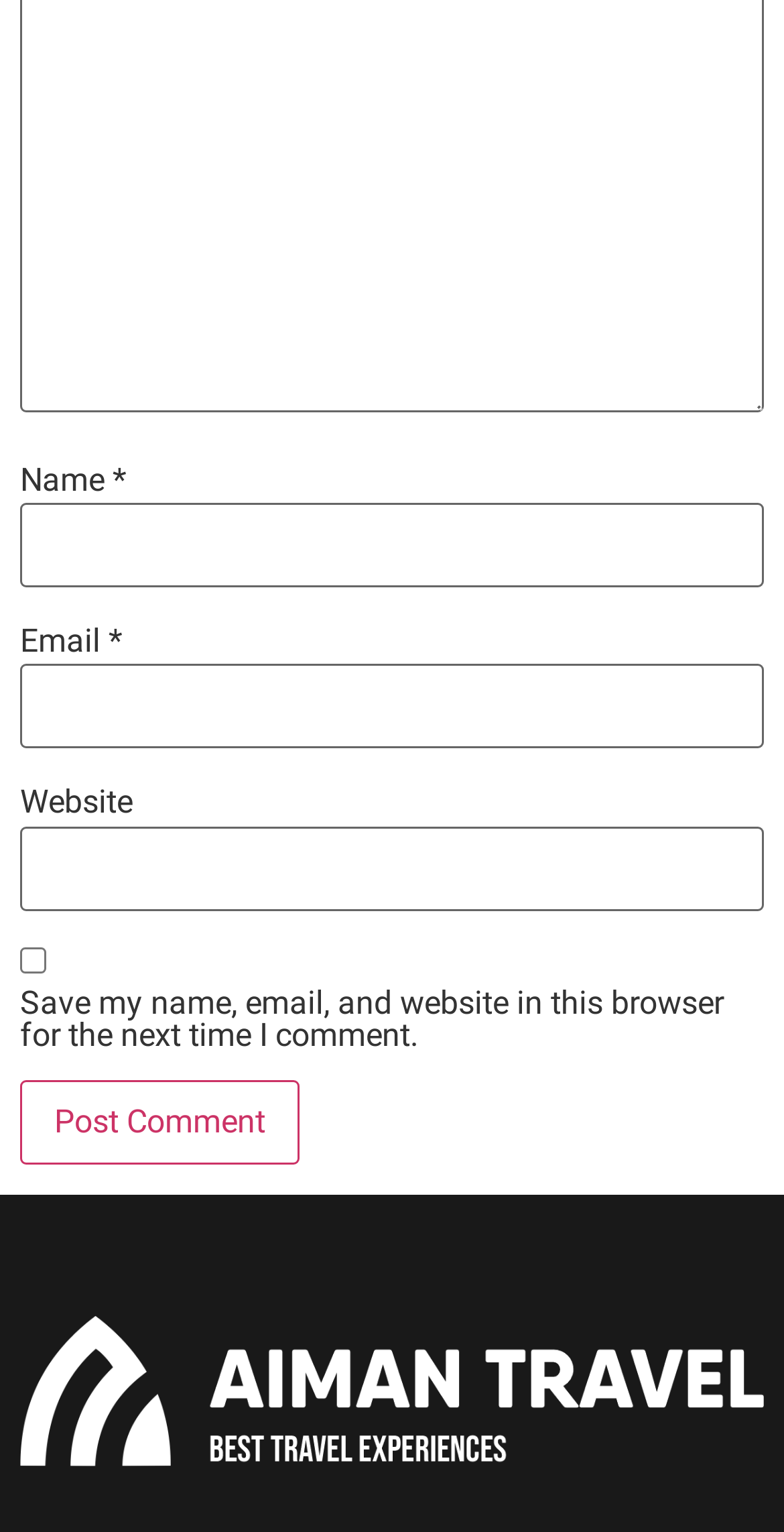Use a single word or phrase to answer the question:
Is the website input field required?

No